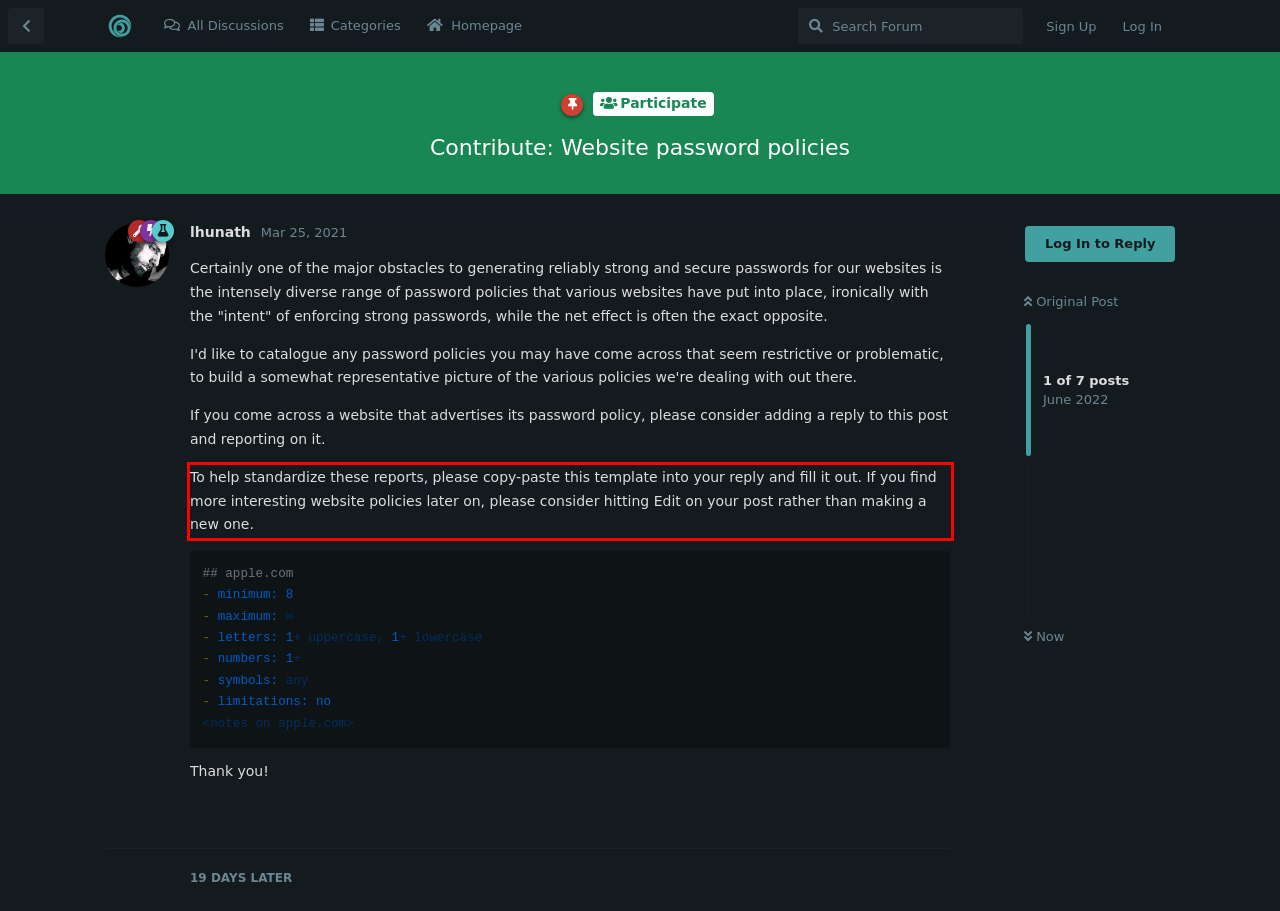Given the screenshot of a webpage, identify the red rectangle bounding box and recognize the text content inside it, generating the extracted text.

To help standardize these reports, please copy-paste this template into your reply and fill it out. If you find more interesting website policies later on, please consider hitting Edit on your post rather than making a new one.